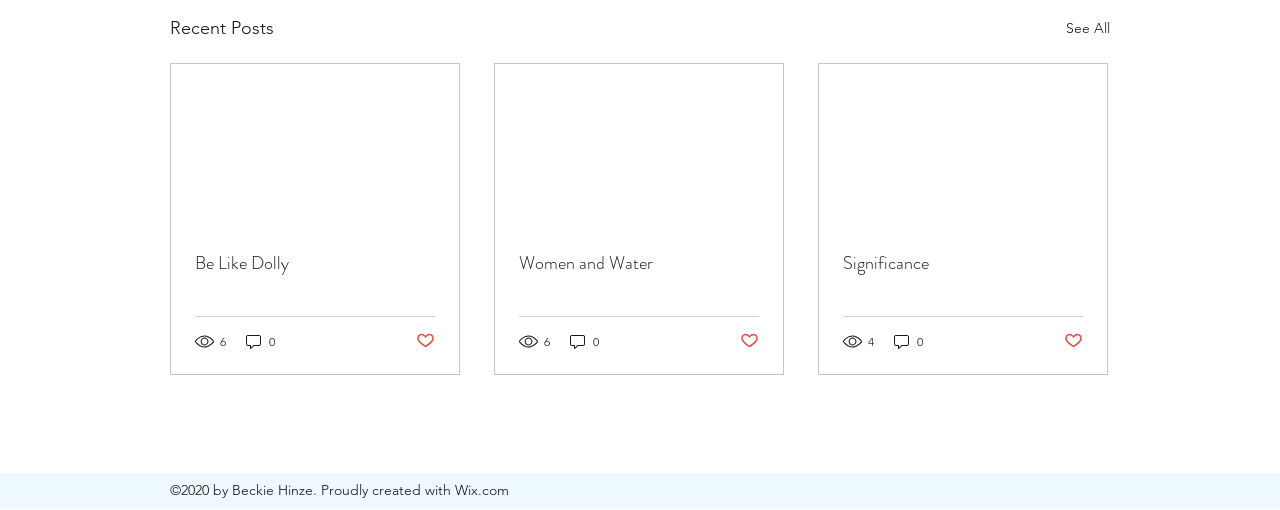Provide a brief response to the question below using a single word or phrase: 
What is the title of the first article?

Recent Posts